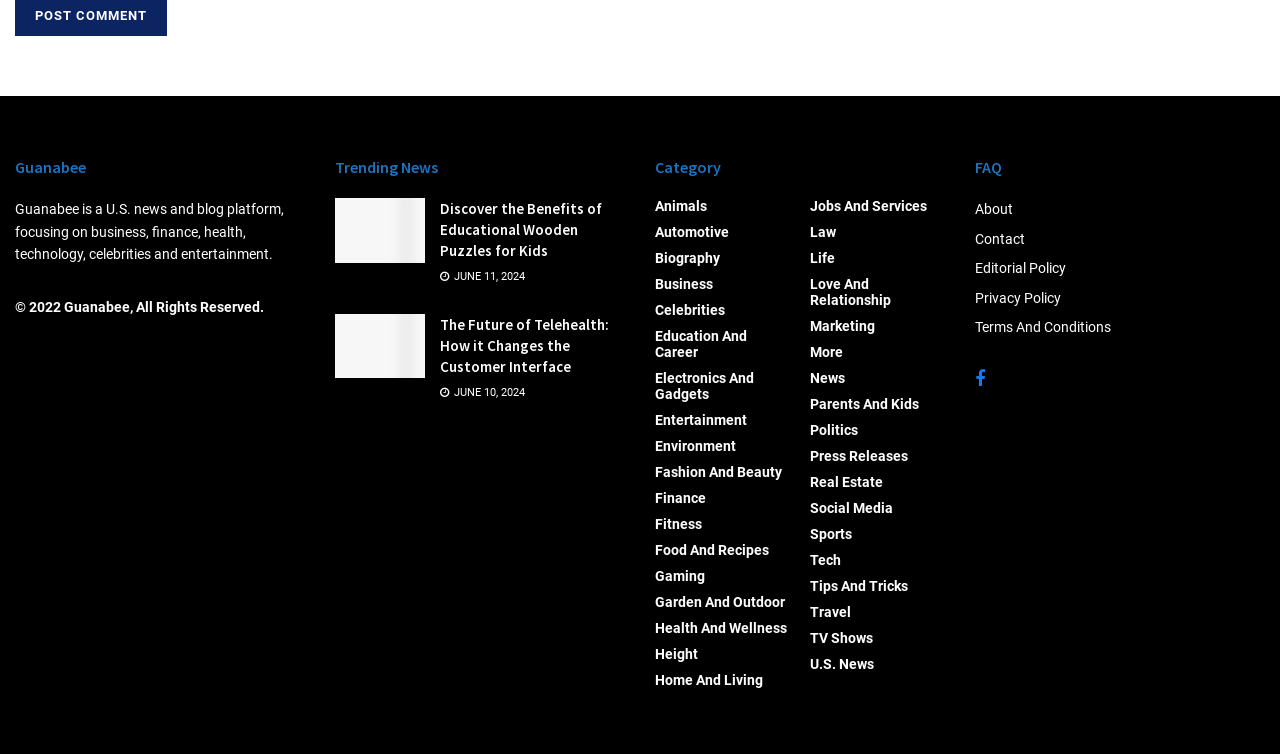Provide a one-word or short-phrase response to the question:
How many categories are listed on the webpage?

30